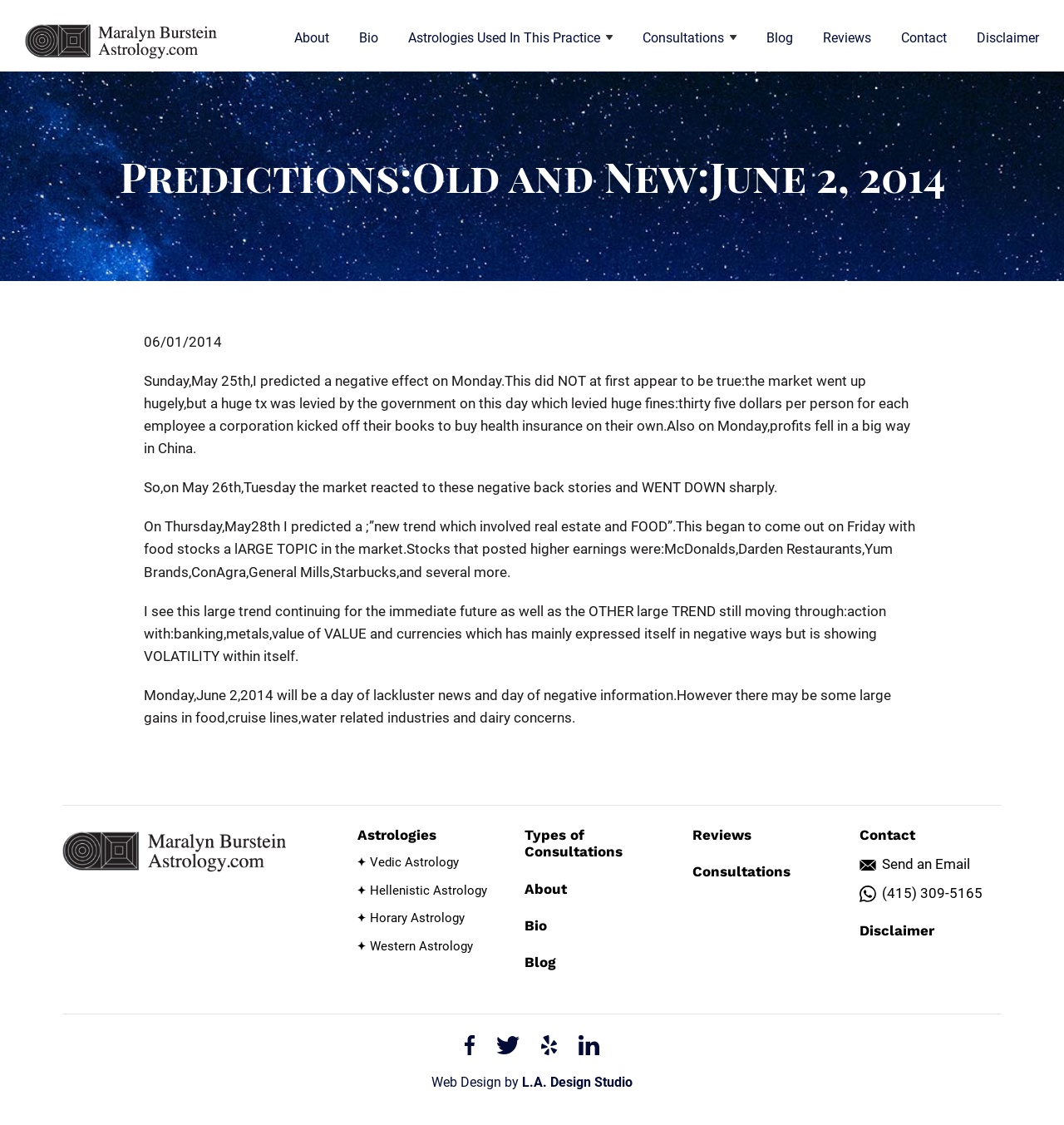What industries are expected to have large gains on June 2, 2014?
Look at the screenshot and give a one-word or phrase answer.

Food, cruise lines, water, dairy